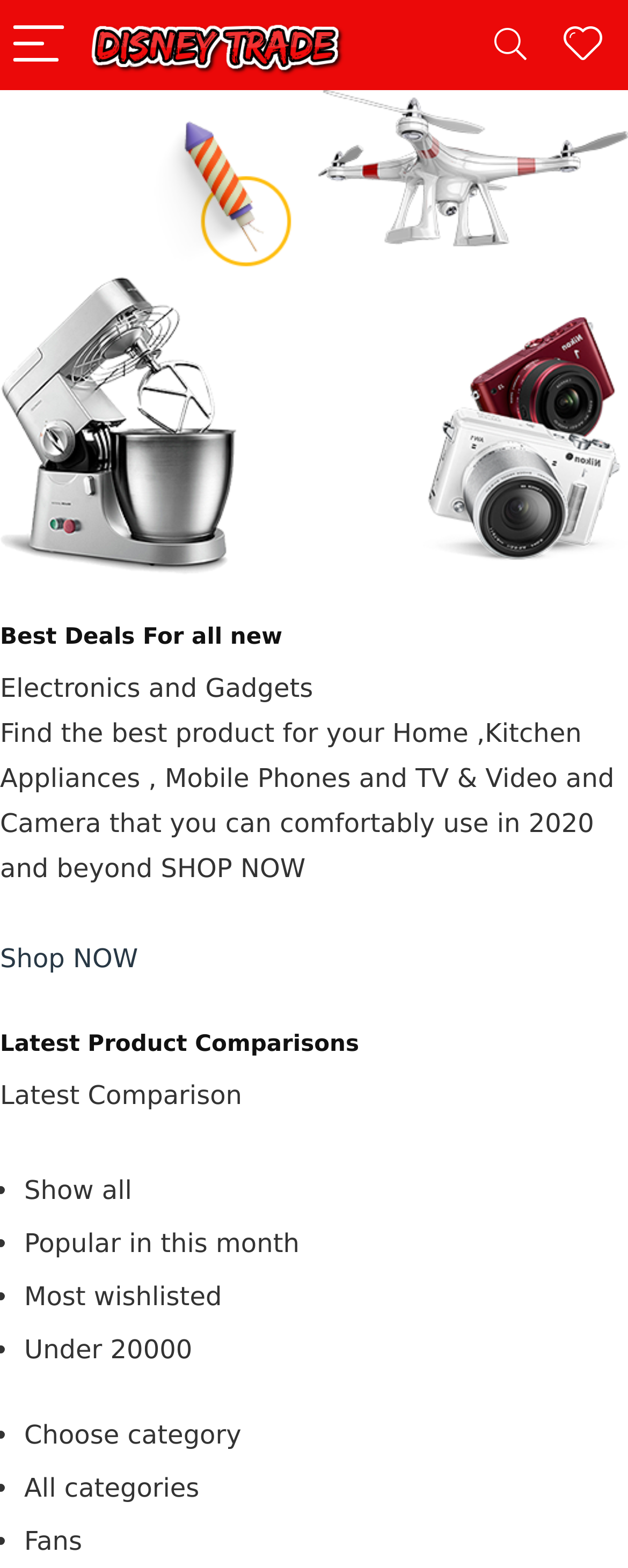What is the call-to-action button text?
Based on the screenshot, answer the question with a single word or phrase.

Shop NOW